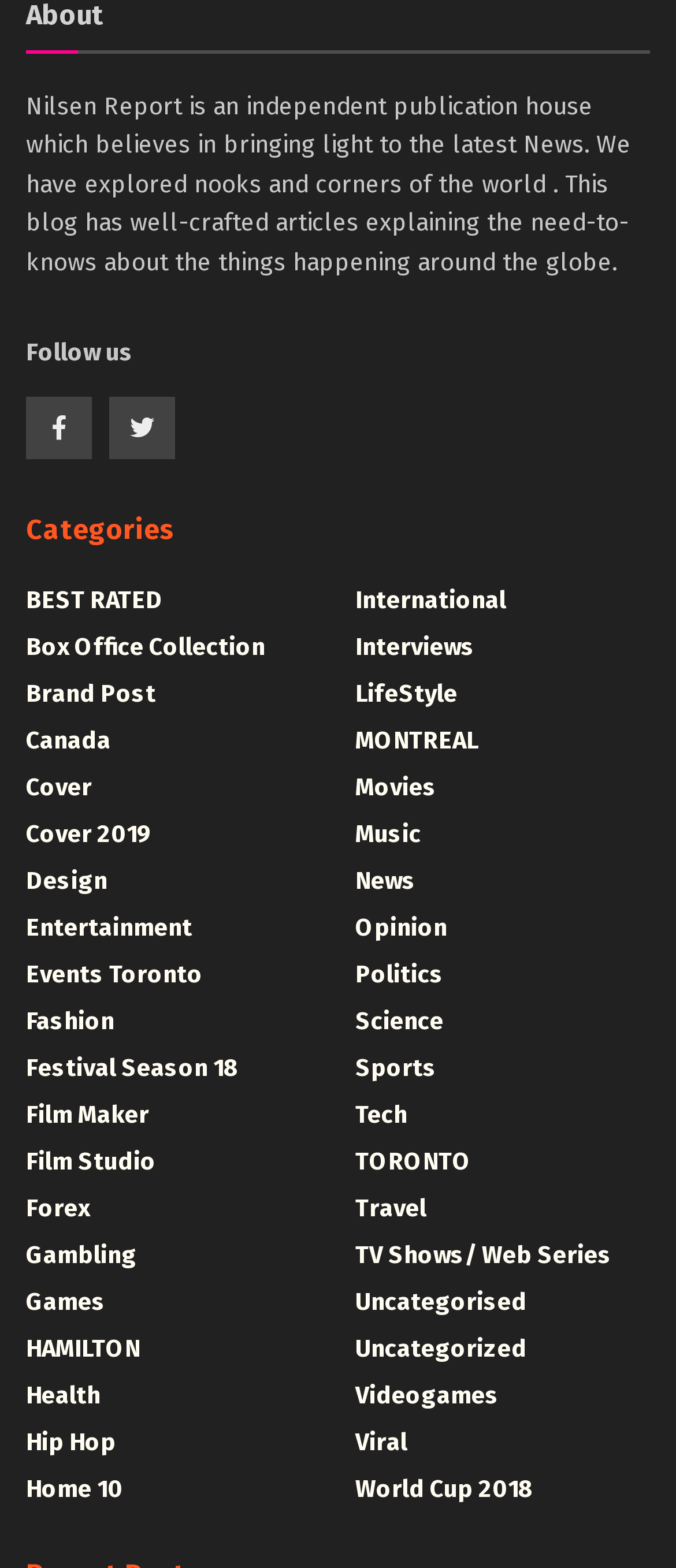Answer the question in one word or a short phrase:
What is the category that comes after 'Design'?

Entertainment